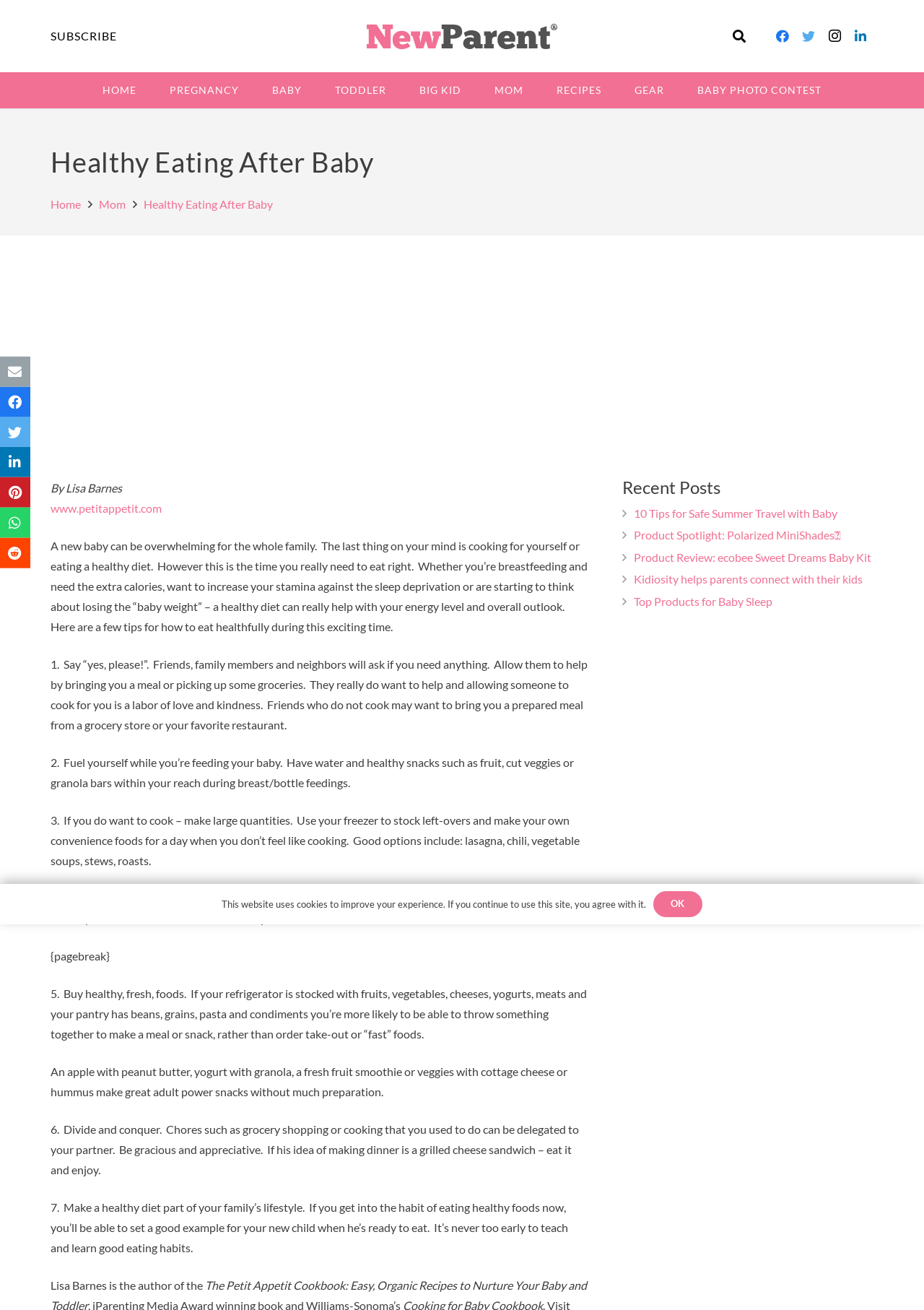Examine the image and give a thorough answer to the following question:
Why is it important to eat healthily during this time?

The article states that eating healthily during this time can really help with your energy level and overall outlook, whether you’re breastfeeding and need the extra calories, want to increase your stamina against the sleep deprivation or are starting to think about losing the “baby weight”.